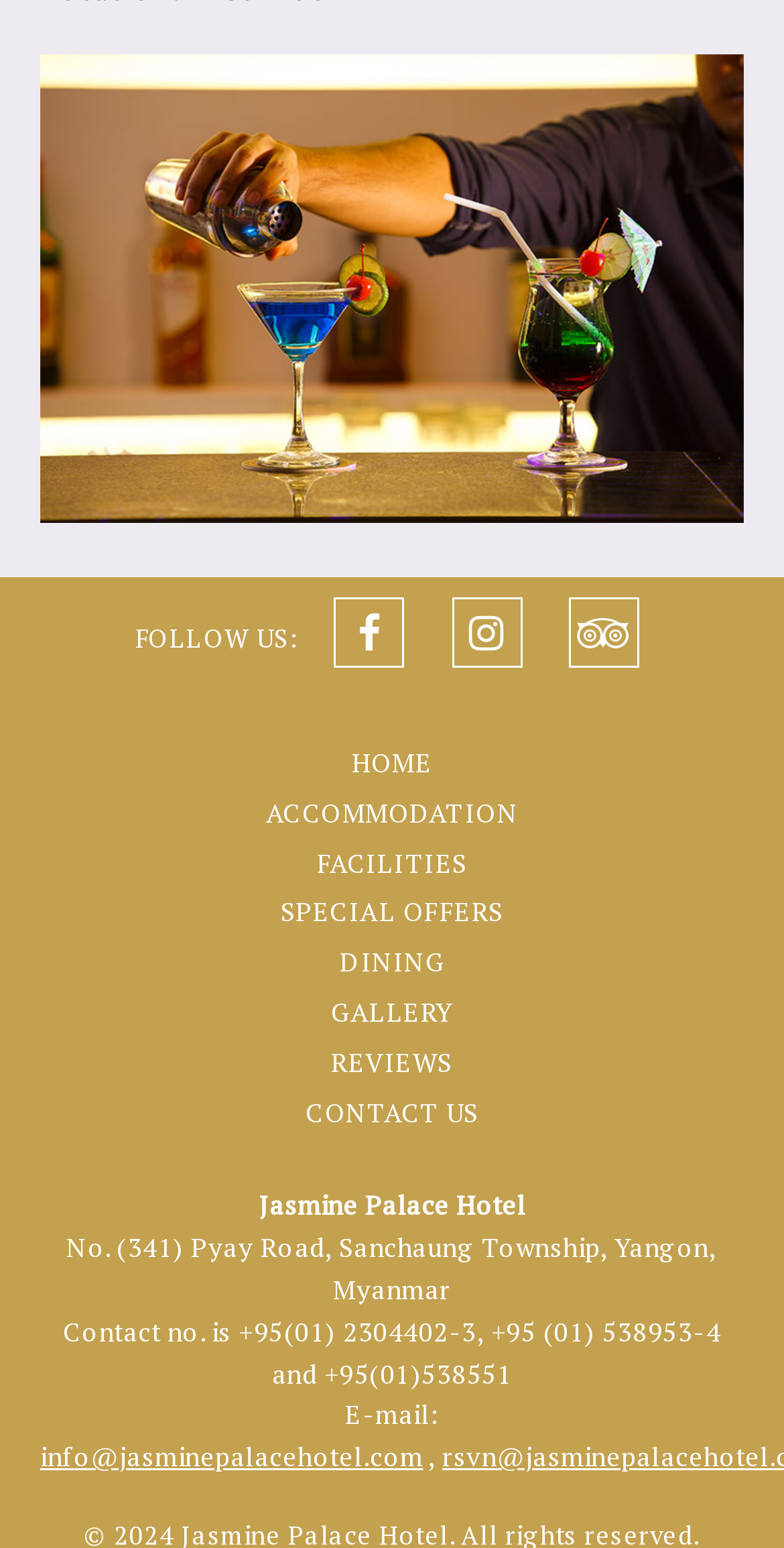Please specify the bounding box coordinates for the clickable region that will help you carry out the instruction: "go to CONTACT US".

[0.377, 0.707, 0.623, 0.73]